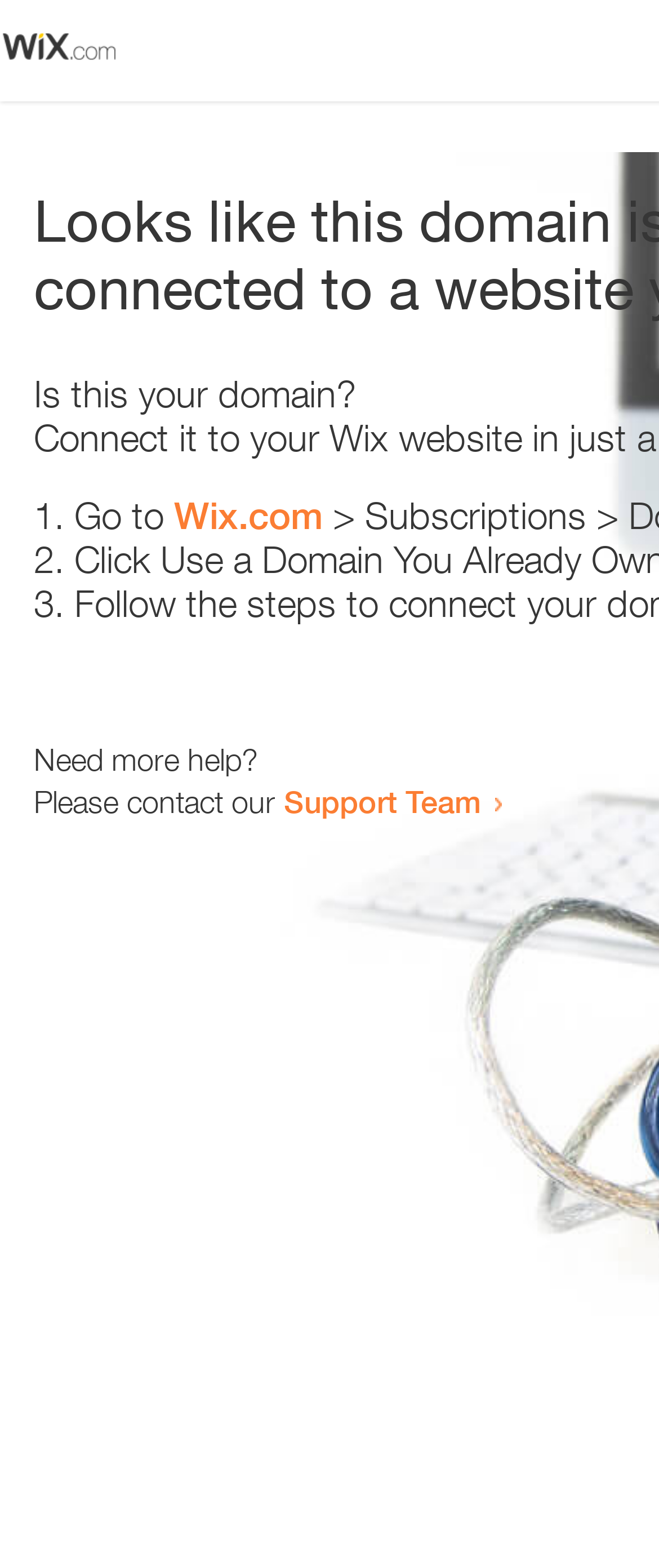How many list items are there in the webpage?
Give a one-word or short-phrase answer derived from the screenshot.

3